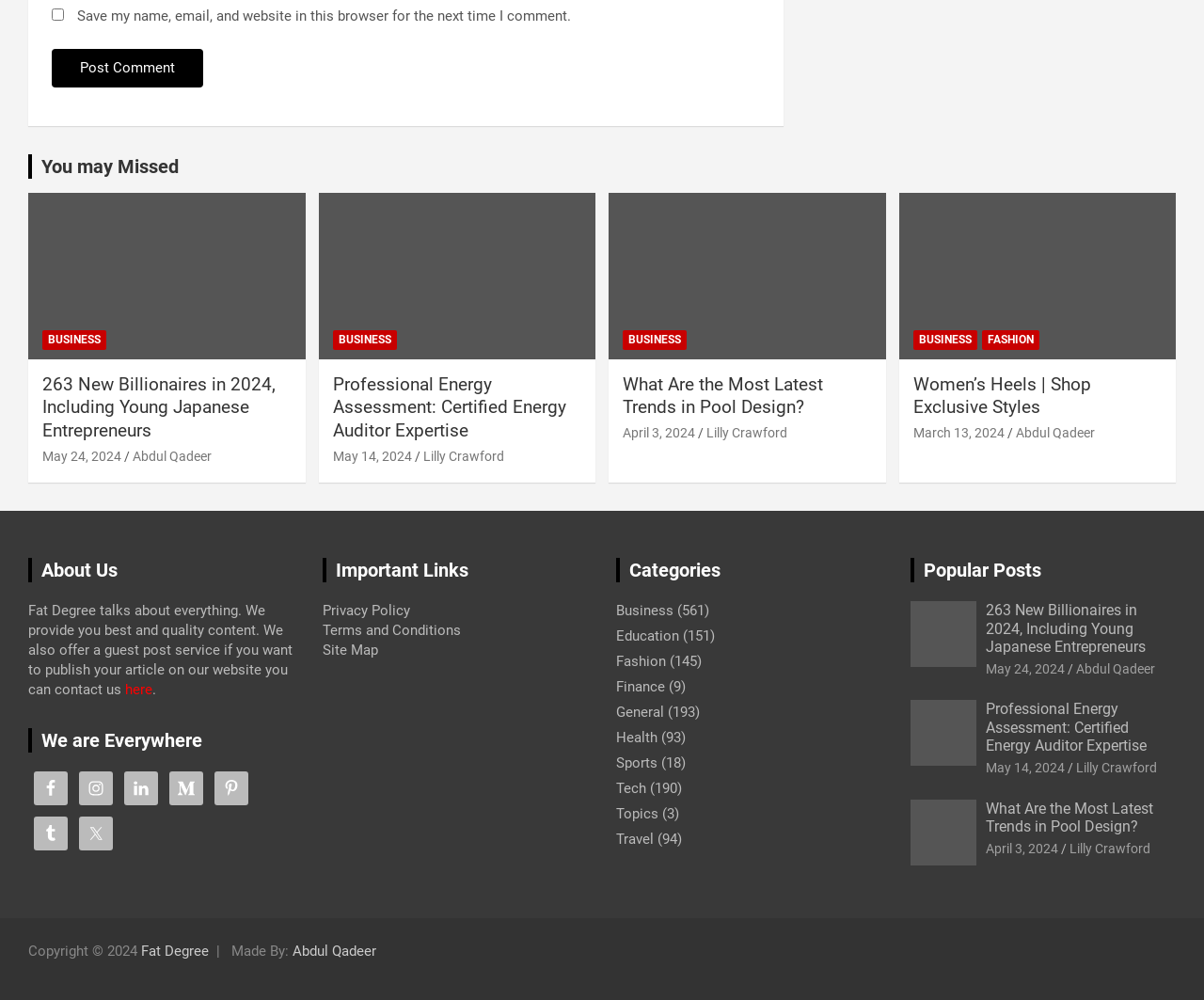What is the purpose of the checkbox at the bottom of the page?
Please give a detailed answer to the question using the information shown in the image.

The checkbox at the bottom of the page is used to save the user's name, email, and website in this browser for the next time they comment. This allows users to easily fill in their information when commenting on the website.